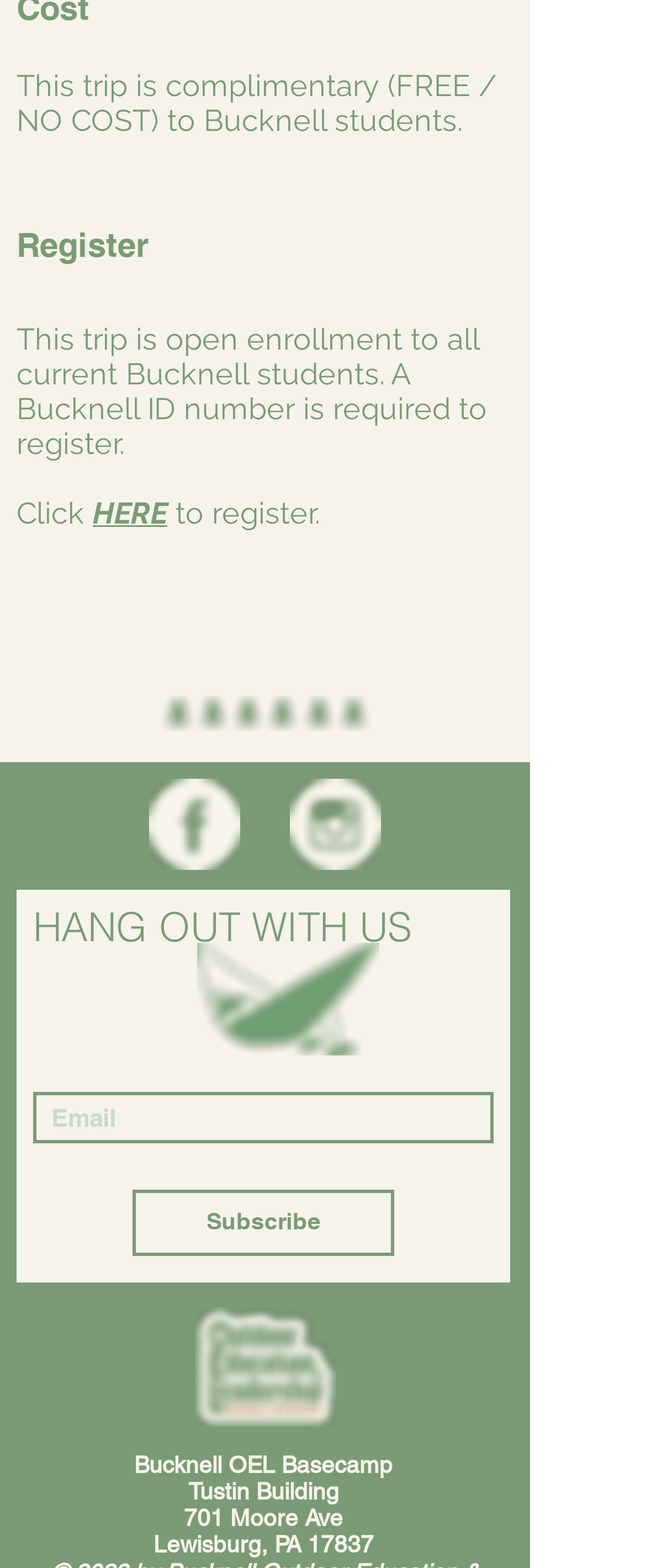What is the purpose of the 'Subscribe' button?
Using the information presented in the image, please offer a detailed response to the question.

The 'Subscribe' button is likely used to subscribe to a newsletter or mailing list, given its proximity to the email textbox and the overall context of the webpage.